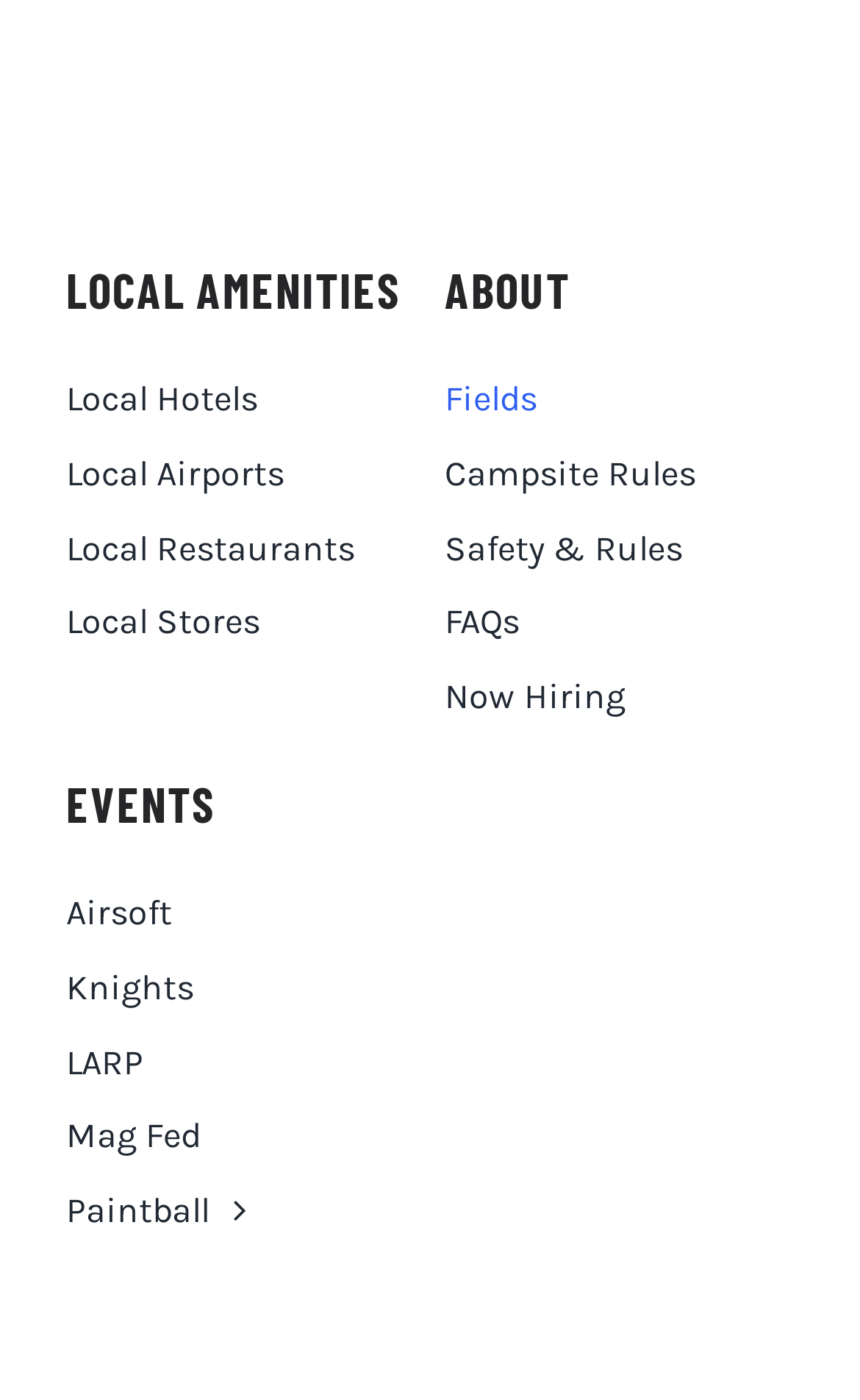Use one word or a short phrase to answer the question provided: 
How many links are there under the 'EVENTS' section?

5